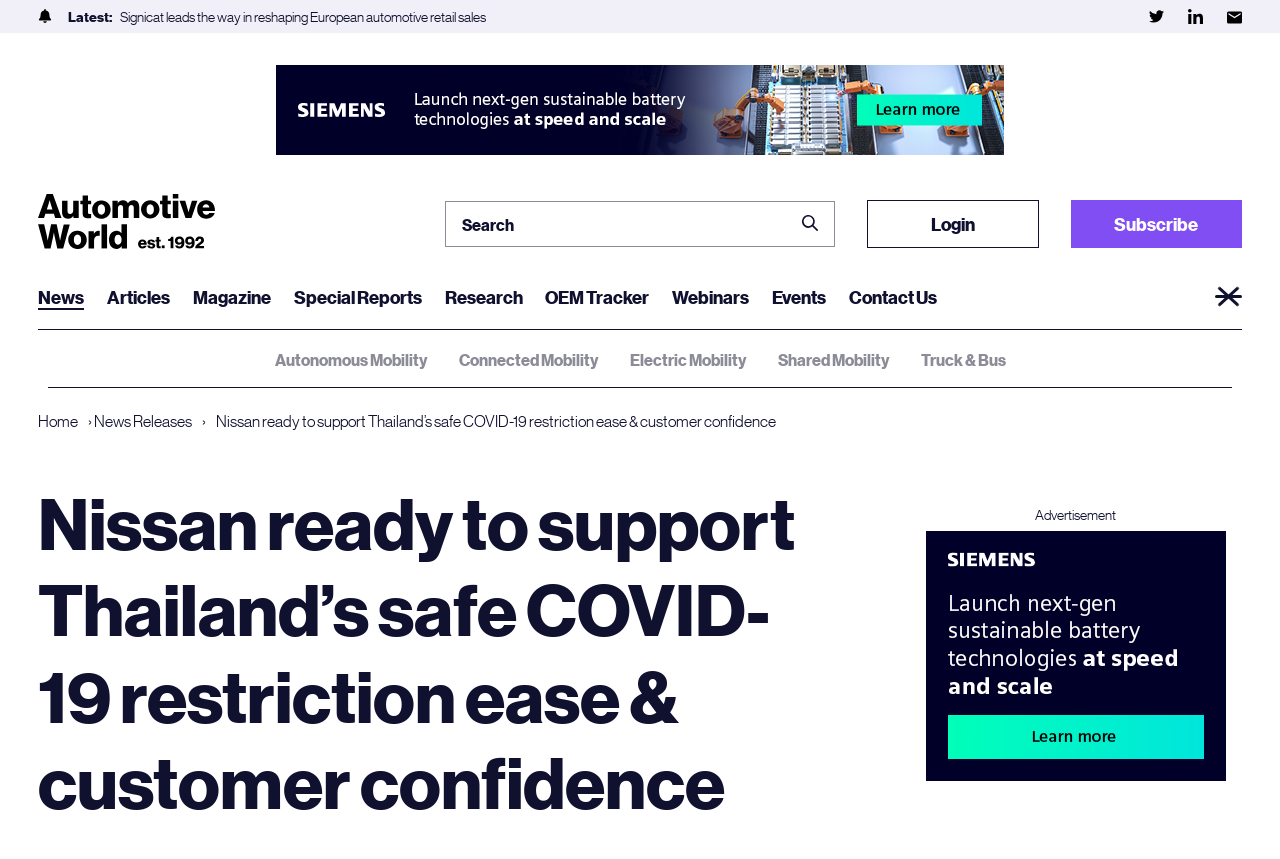Find the bounding box coordinates for the HTML element described in this sentence: "parent_node: Search for: name="query" placeholder="Search"". Provide the coordinates as four float numbers between 0 and 1, in the format [left, top, right, bottom].

[0.347, 0.234, 0.653, 0.287]